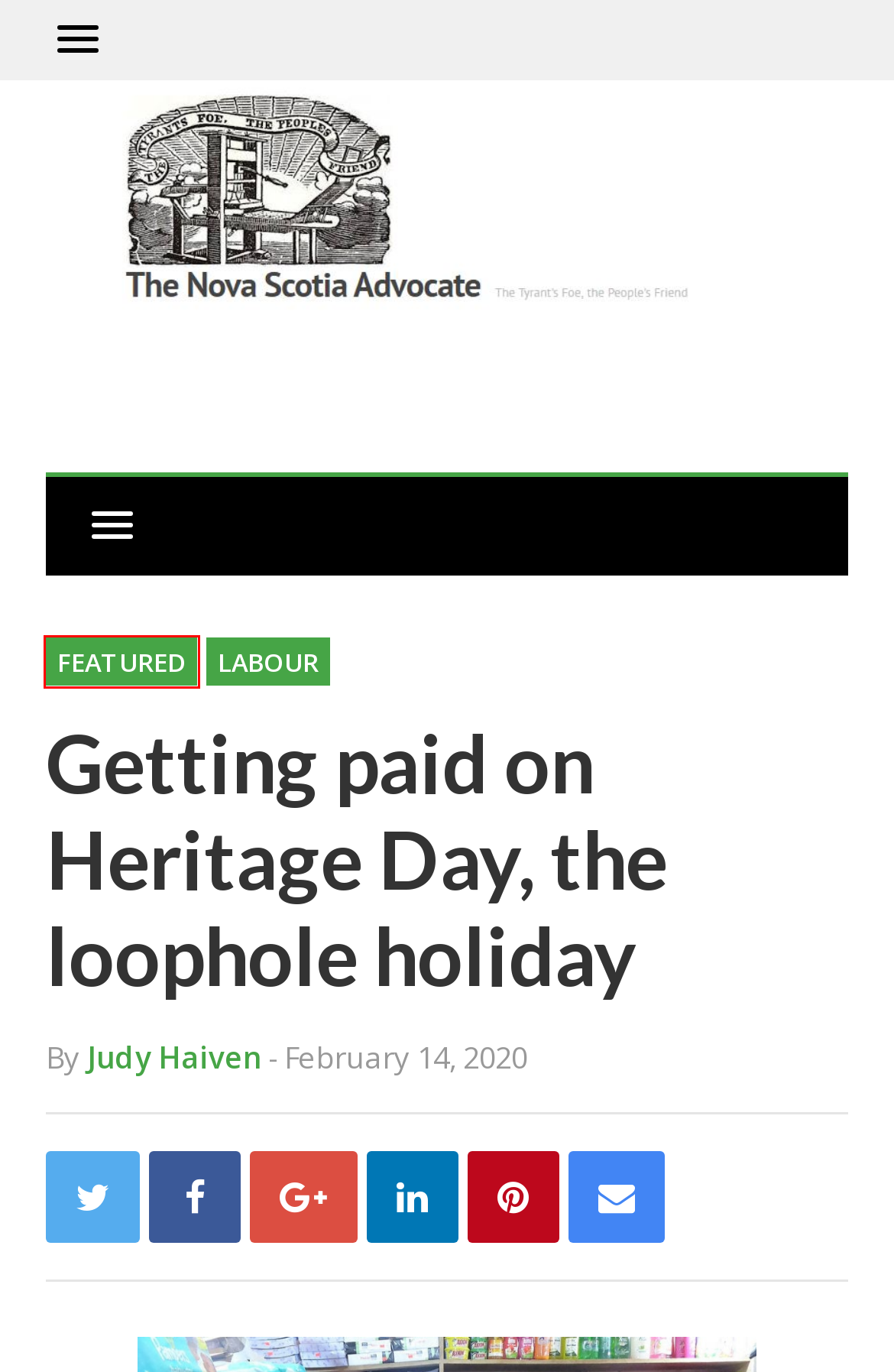Review the webpage screenshot provided, noting the red bounding box around a UI element. Choose the description that best matches the new webpage after clicking the element within the bounding box. The following are the options:
A. Heritage Day Archives - Nova Scotia Advocate
B. PSA: Rally to outlaw workplace bullying in Nova Scotia - Nova Scotia Advocate
C. featured Archives - Nova Scotia Advocate
D. Judy Haiven, Author at Nova Scotia Advocate
E. Labour Archives - Nova Scotia Advocate
F. About - Nova Scotia Advocate
G. Events from September 28, 2021 – September 23, 2021 – Nova Scotia Advocate
H. Know your labour rights Archives - Nova Scotia Advocate

C